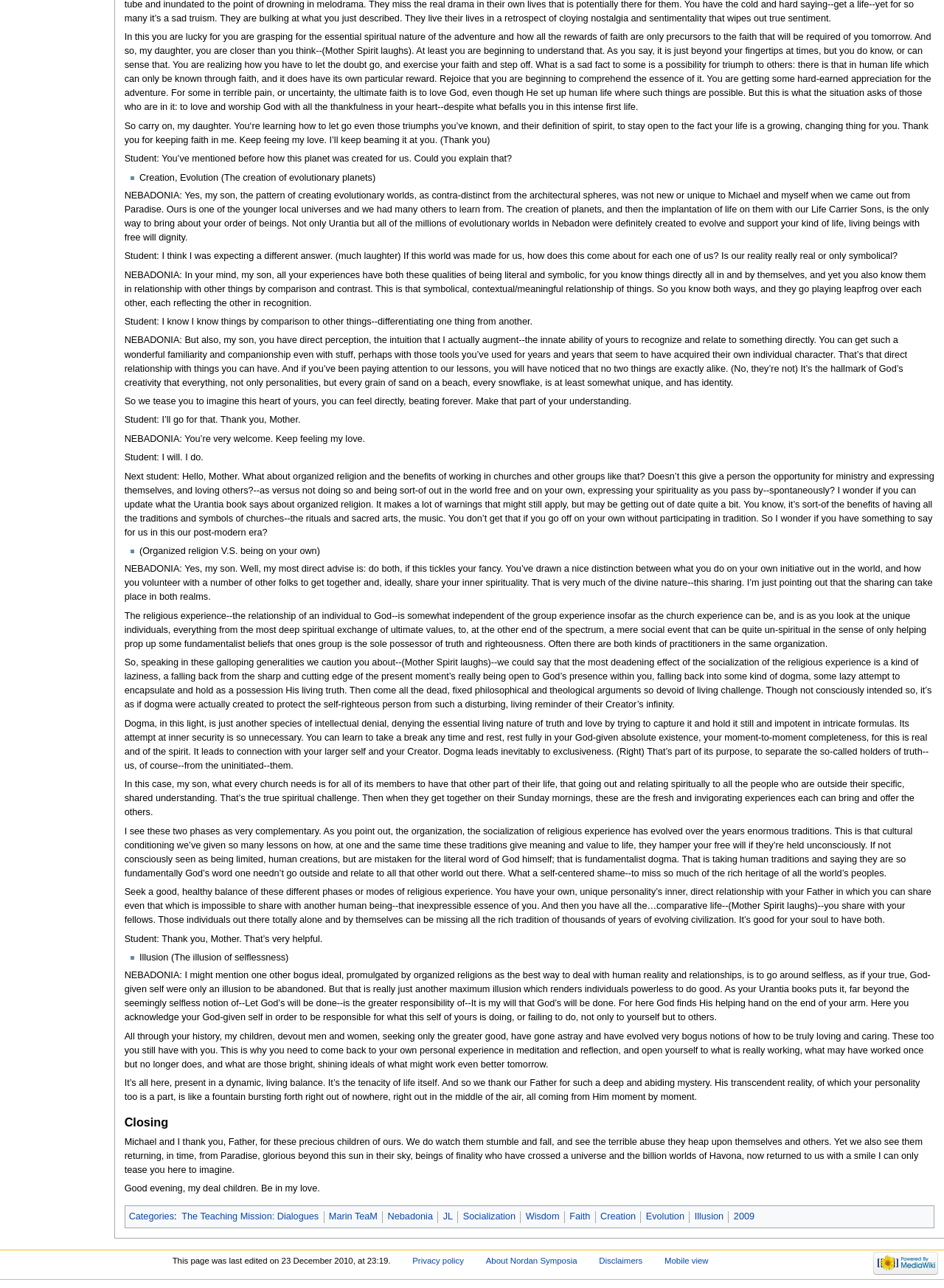Specify the bounding box coordinates of the region I need to click to perform the following instruction: "Click the 'Nebadonia' link". The coordinates must be four float numbers in the range of 0 to 1, i.e., [left, top, right, bottom].

[0.411, 0.94, 0.459, 0.948]